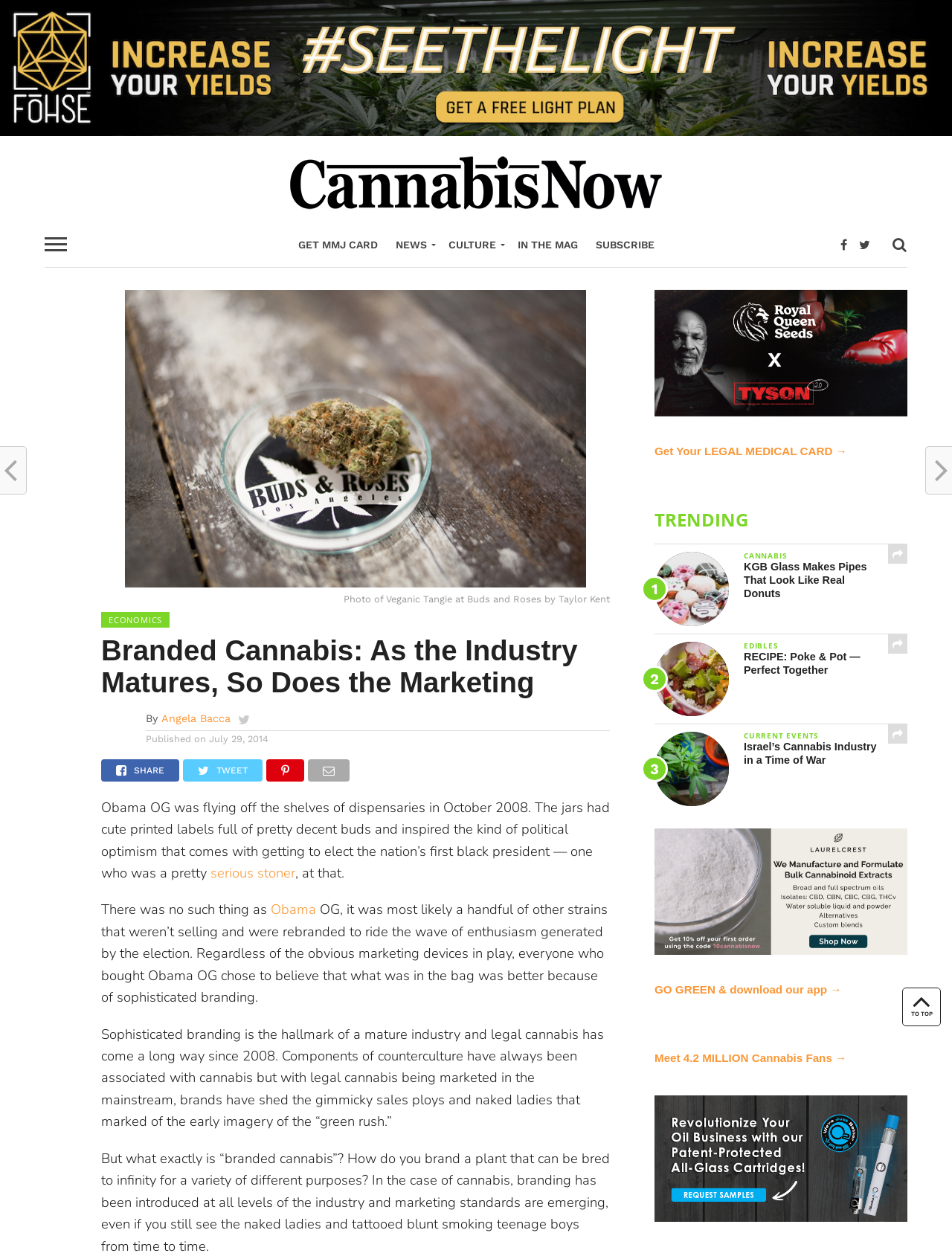Can you show the bounding box coordinates of the region to click on to complete the task described in the instruction: "Download the app"?

[0.688, 0.781, 0.884, 0.791]